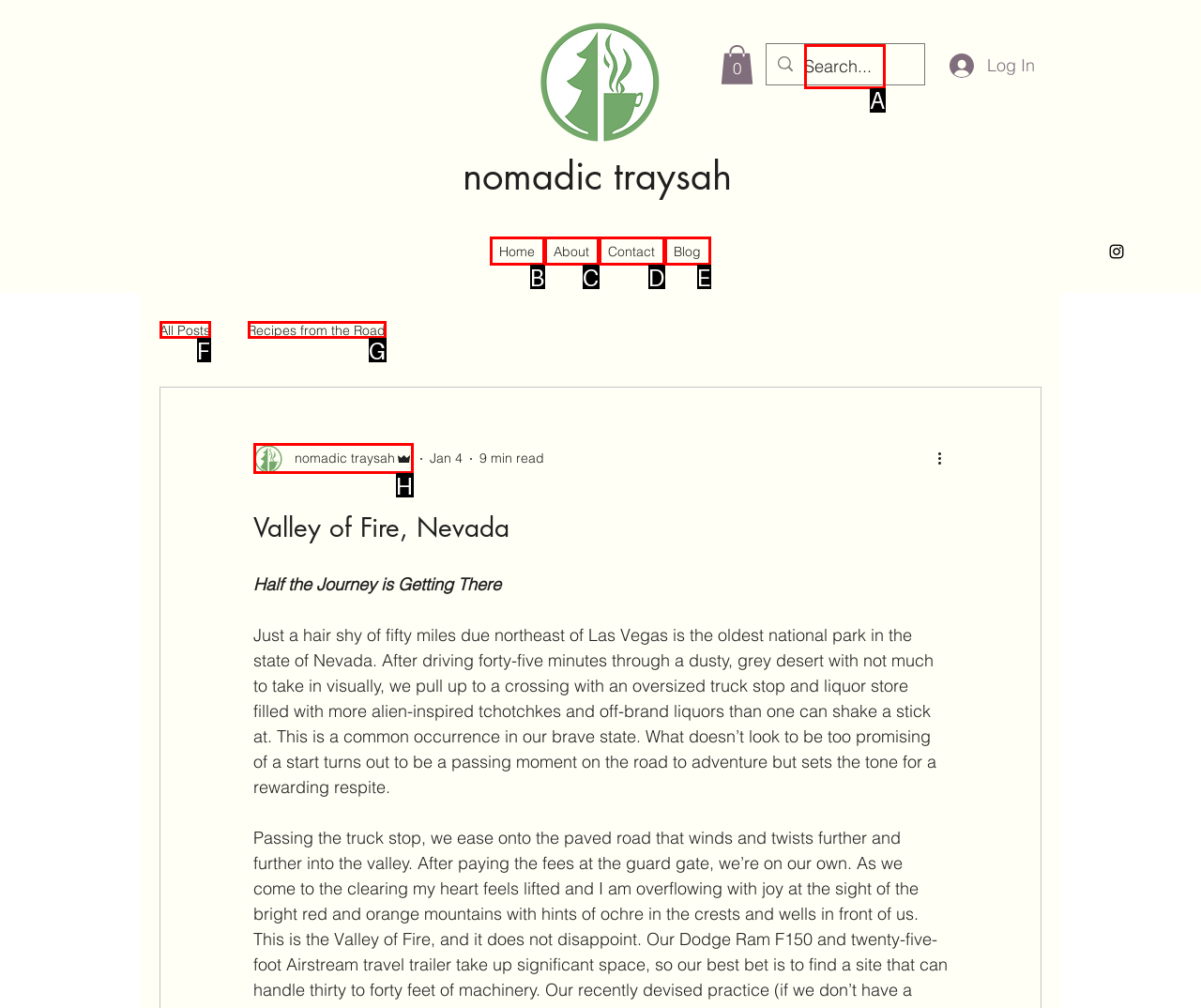Looking at the description: aria-label="Search..." name="q" placeholder="Search...", identify which option is the best match and respond directly with the letter of that option.

A